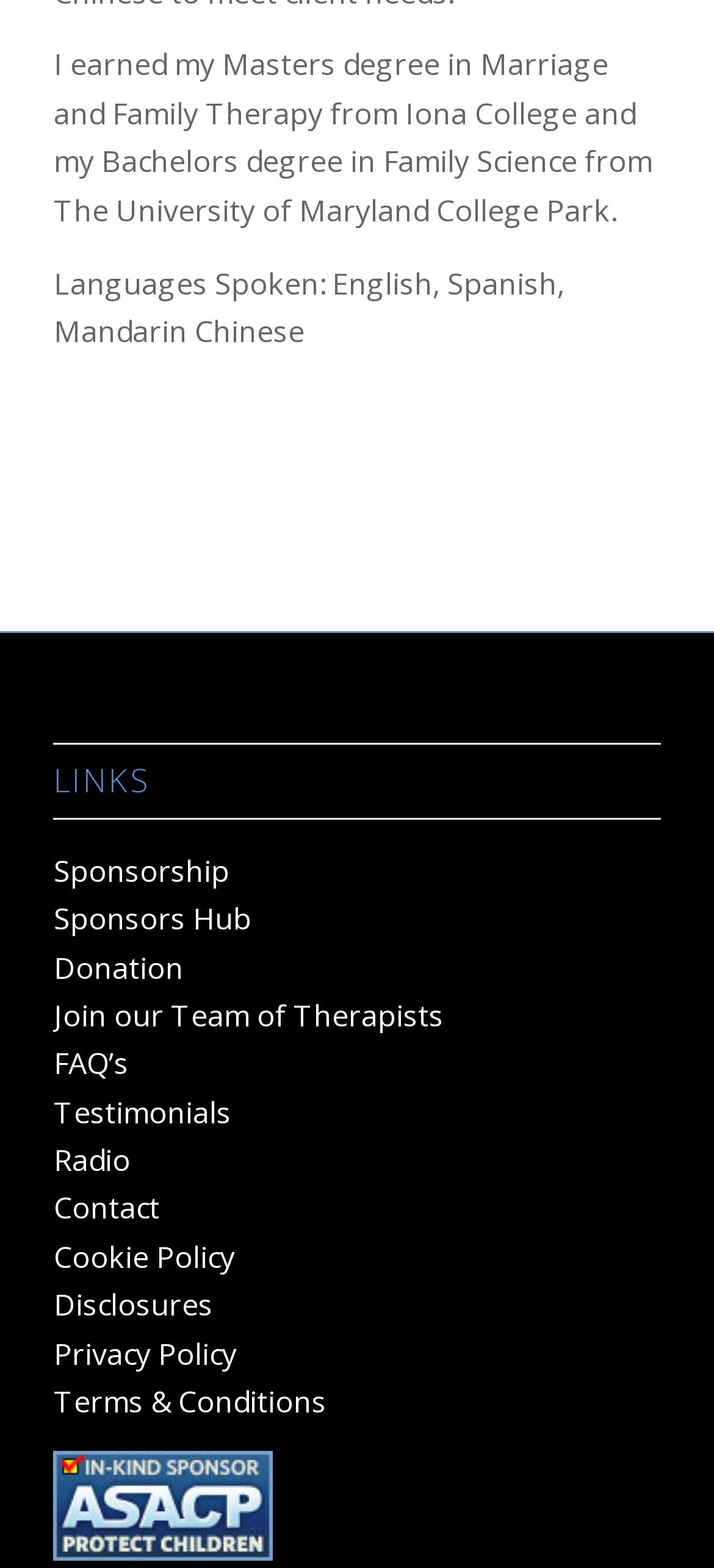Look at the image and give a detailed response to the following question: How many languages does the therapist speak?

The answer can be inferred from the StaticText element with the text 'Languages Spoken: English, Spanish, Mandarin Chinese' which lists three languages spoken by the therapist.